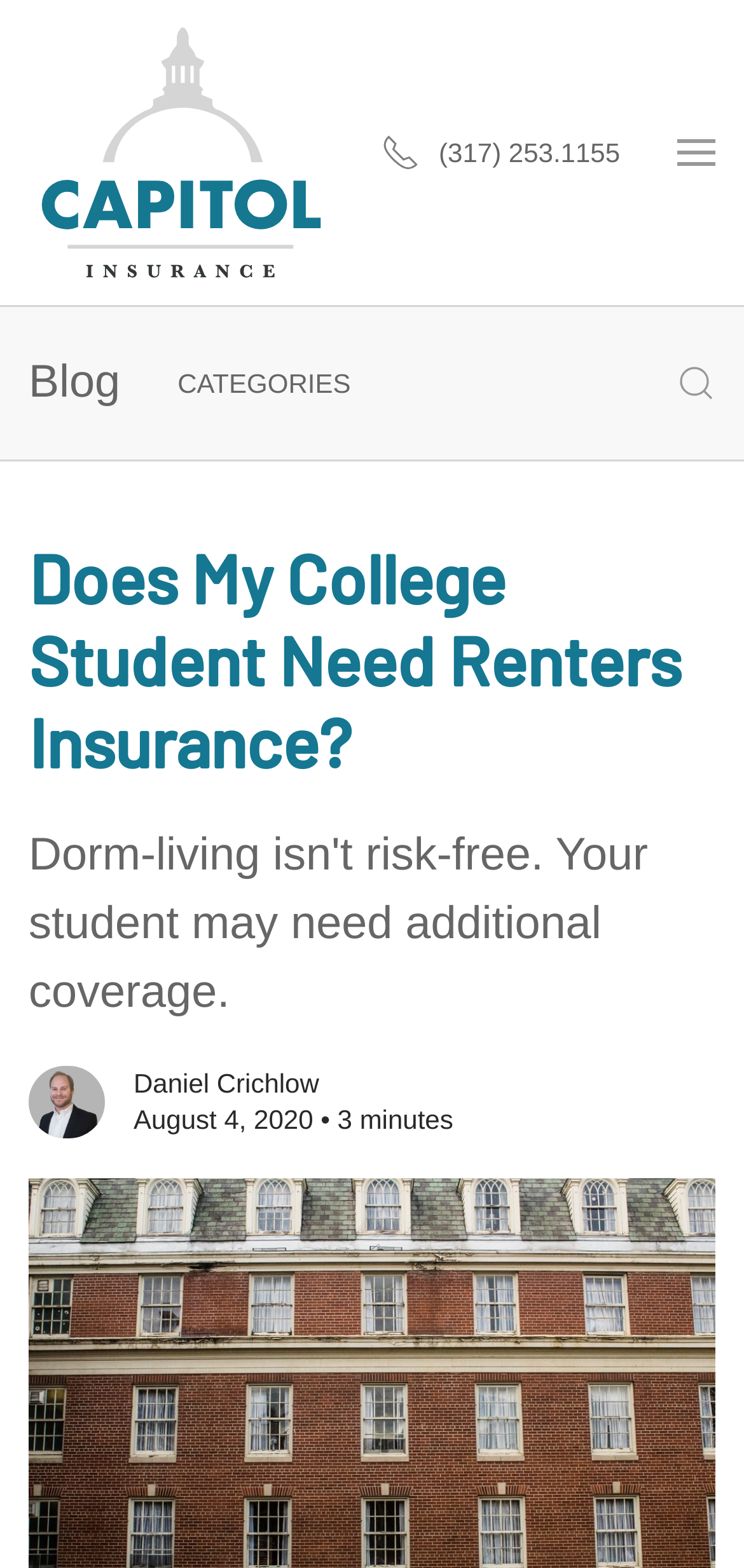Please locate the bounding box coordinates of the region I need to click to follow this instruction: "Click on the 'Blog' link".

[0.0, 0.196, 0.2, 0.293]